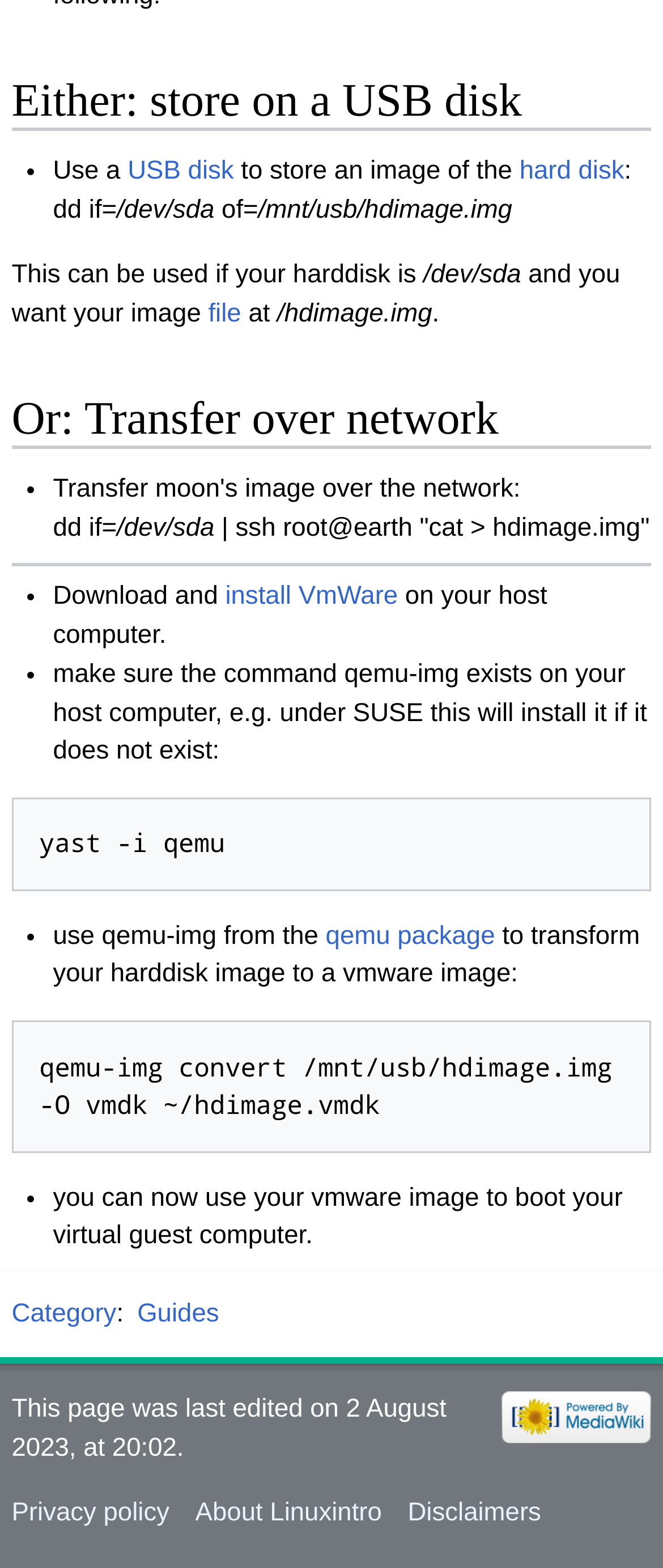Identify and provide the bounding box coordinates of the UI element described: "Eastleigh, SO53 4AR". The coordinates should be formatted as [left, top, right, bottom], with each number being a float between 0 and 1.

None